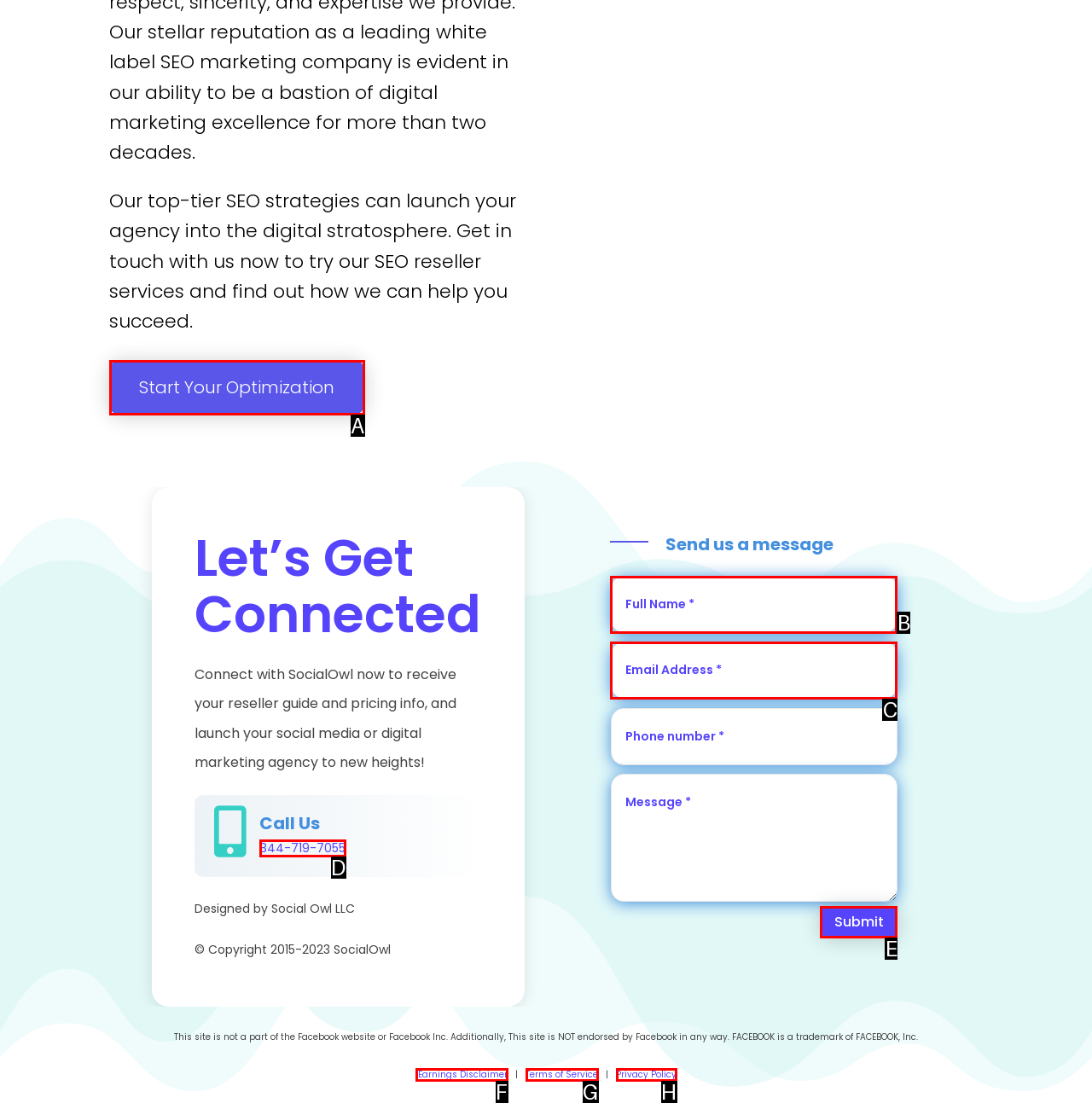Identify which option matches the following description: Terms of Service
Answer by giving the letter of the correct option directly.

G